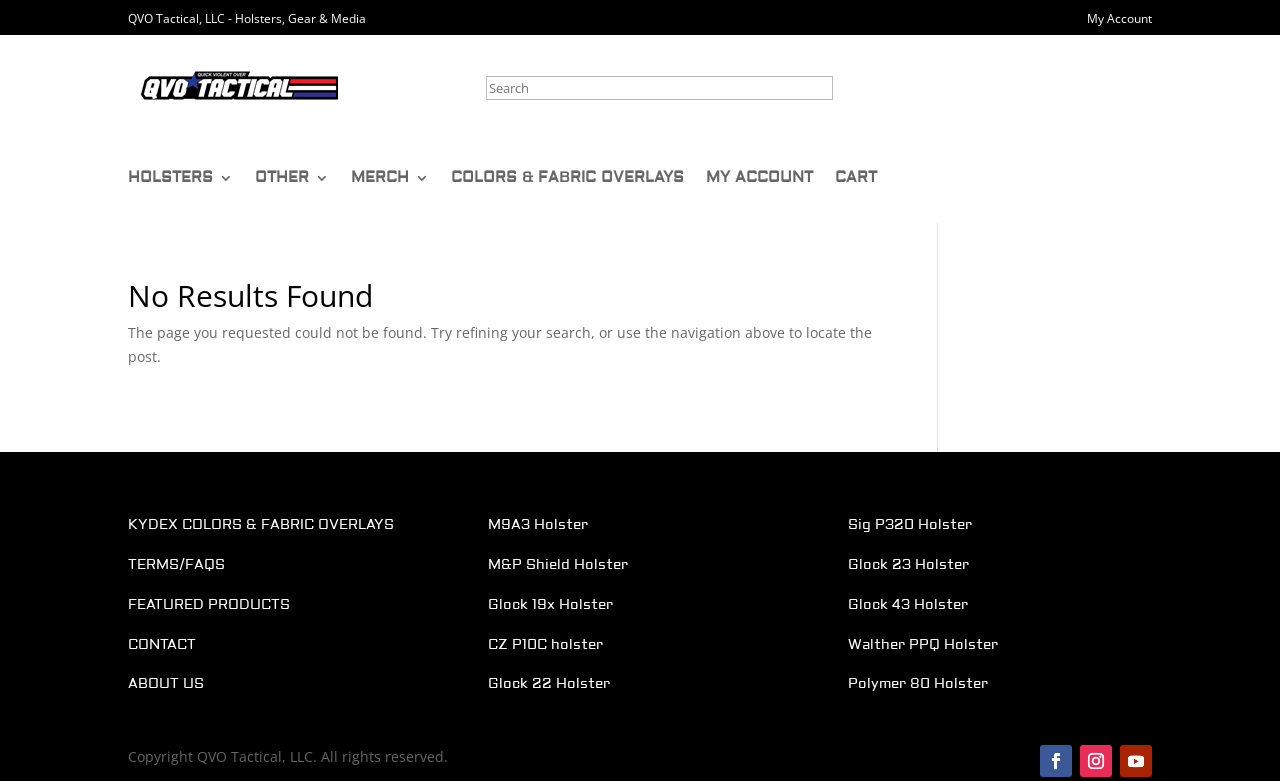Respond to the question below with a single word or phrase:
What type of products are featured on the website?

Holsters and gear